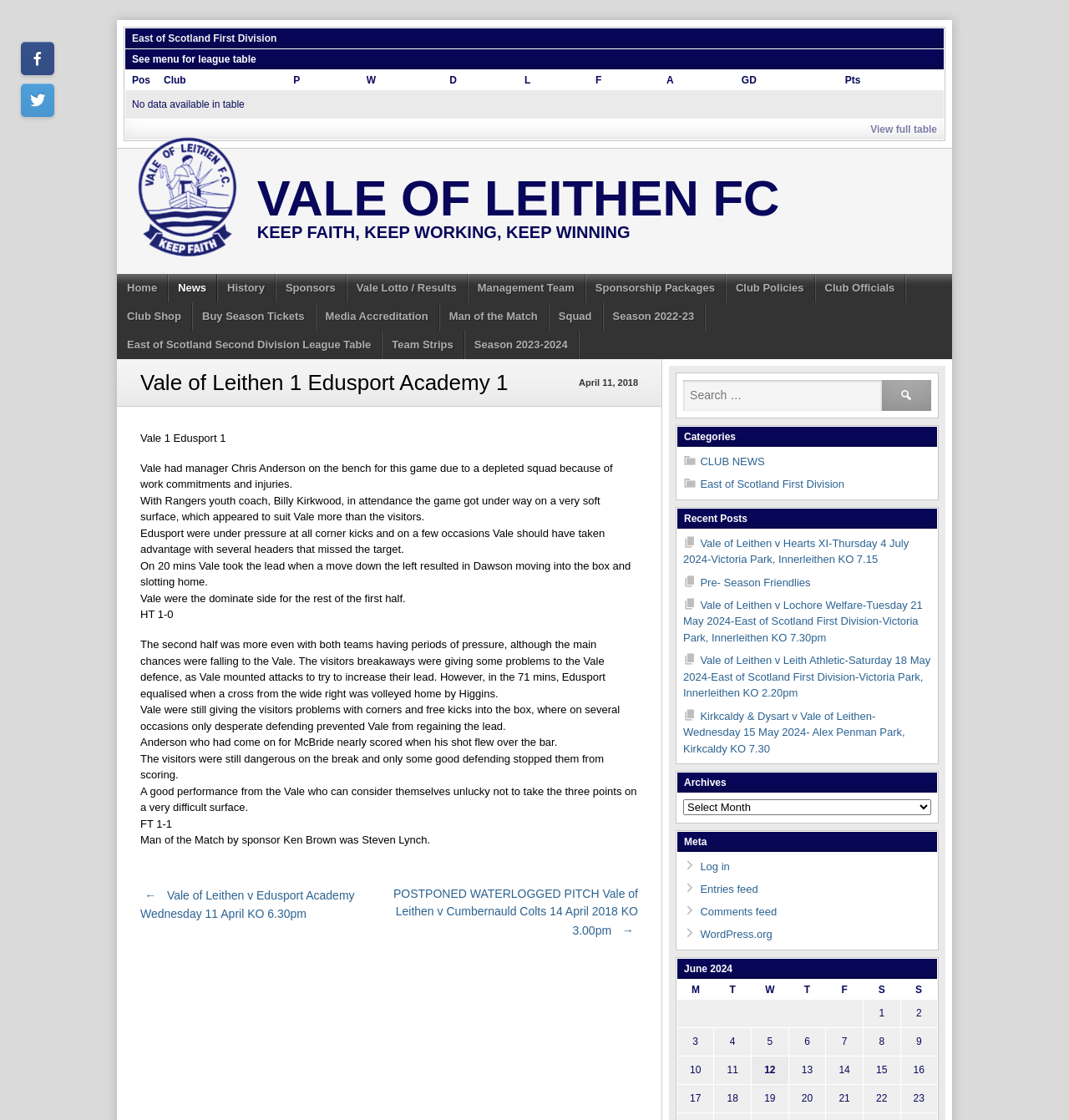Using the description: "Vale Lotto / Results", identify the bounding box of the corresponding UI element in the screenshot.

[0.324, 0.245, 0.437, 0.27]